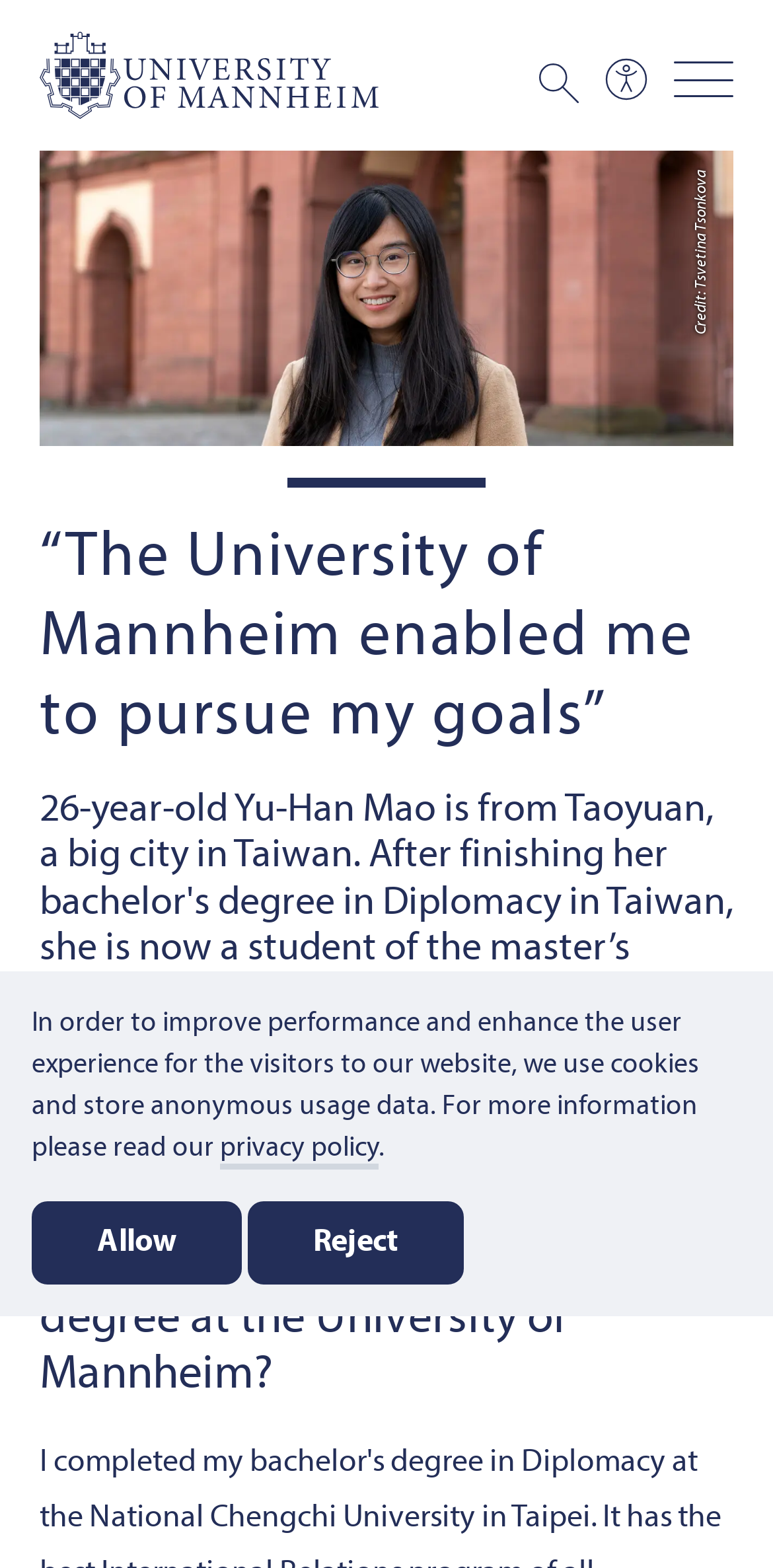What is the degree of Yu-Han Mao?
Answer the question with a single word or phrase, referring to the image.

Master's degree